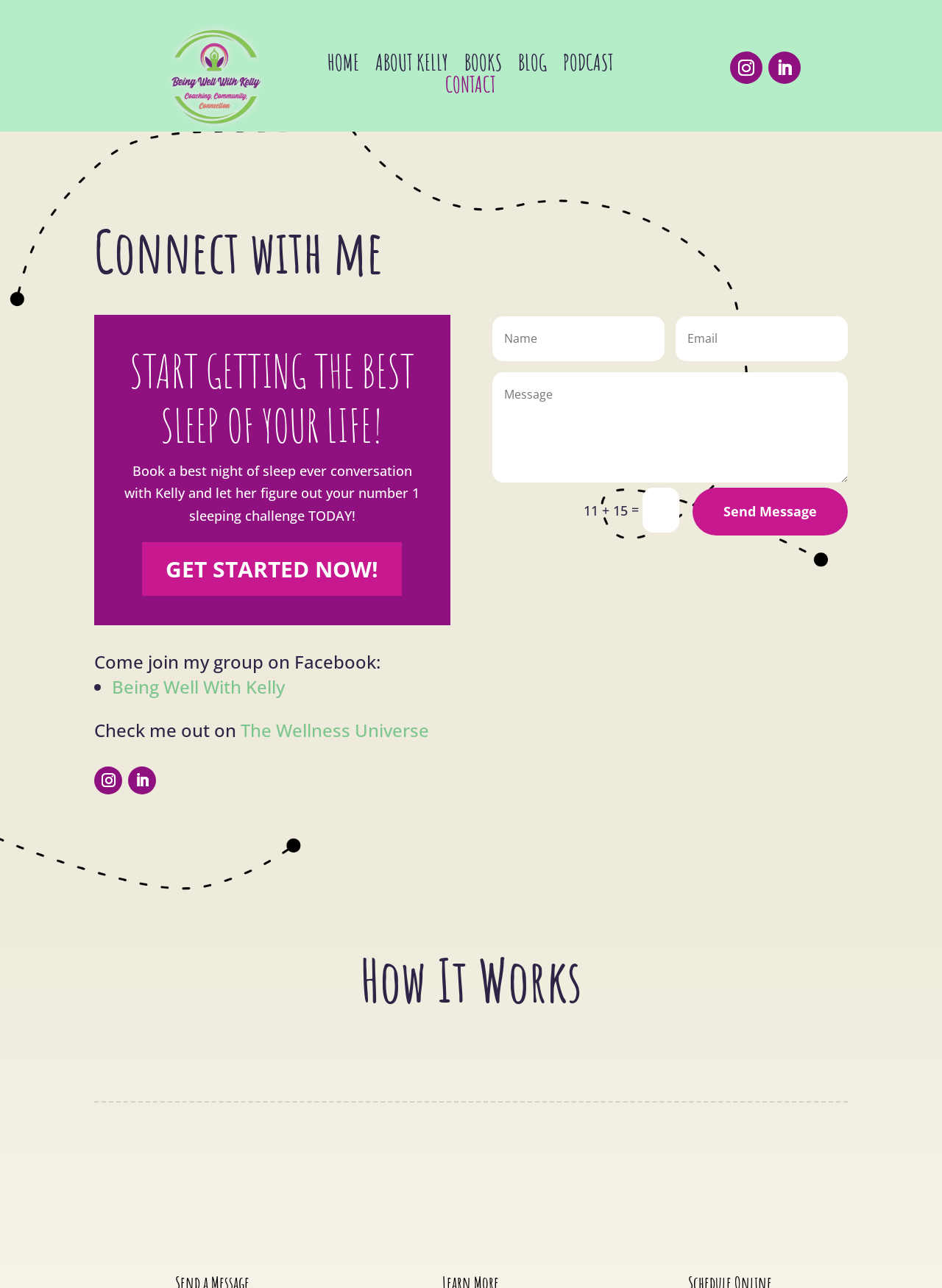Please specify the bounding box coordinates of the clickable section necessary to execute the following command: "Send a message".

[0.735, 0.379, 0.9, 0.416]